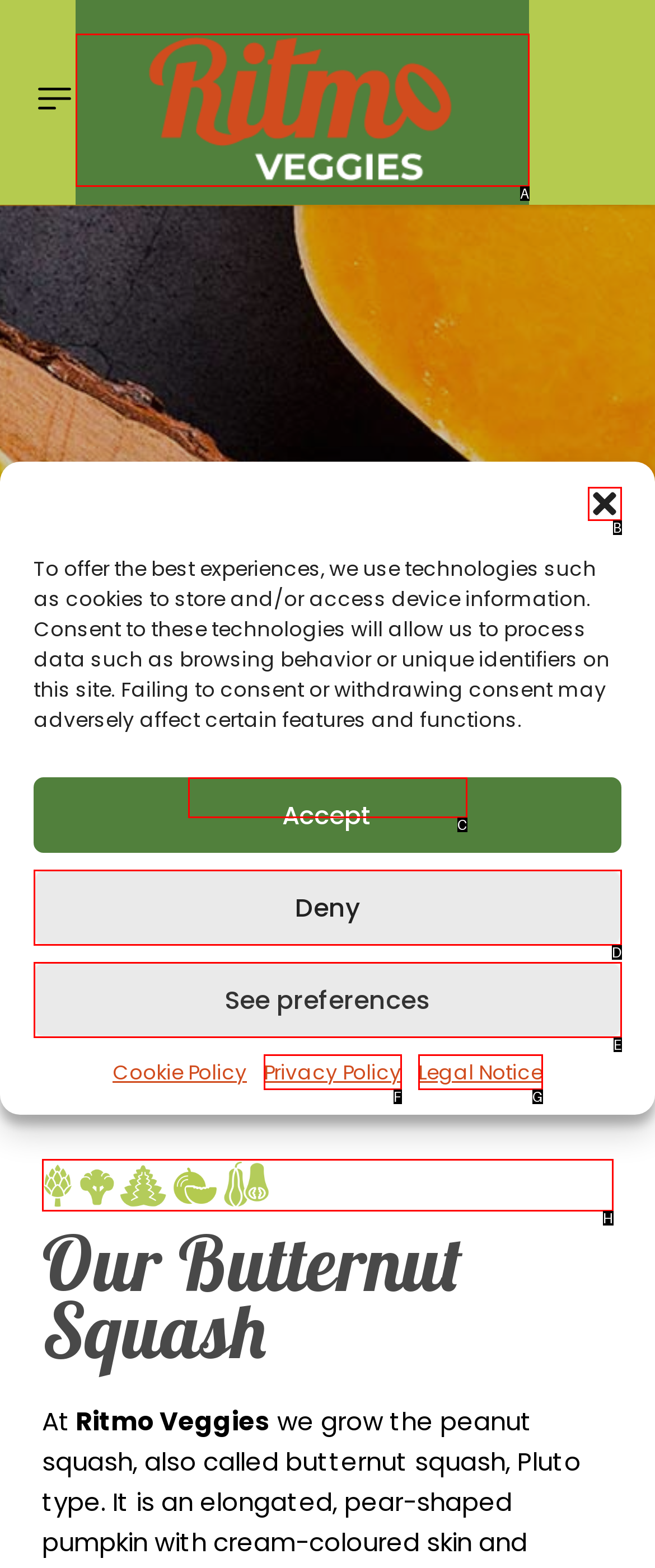Select the option that corresponds to the description: Deny
Respond with the letter of the matching choice from the options provided.

D